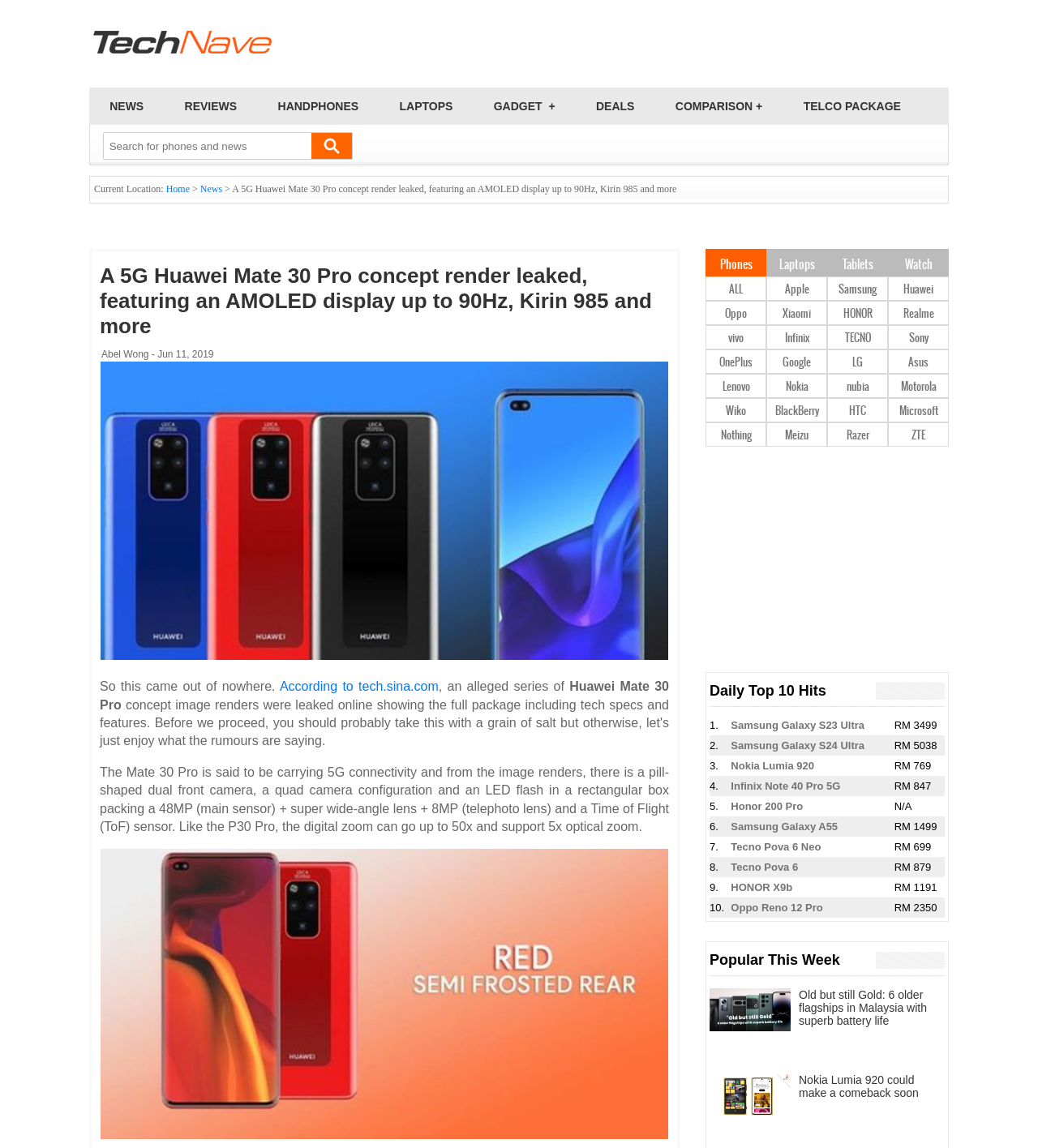Given the description "Razer", provide the bounding box coordinates of the corresponding UI element.

[0.798, 0.369, 0.855, 0.389]